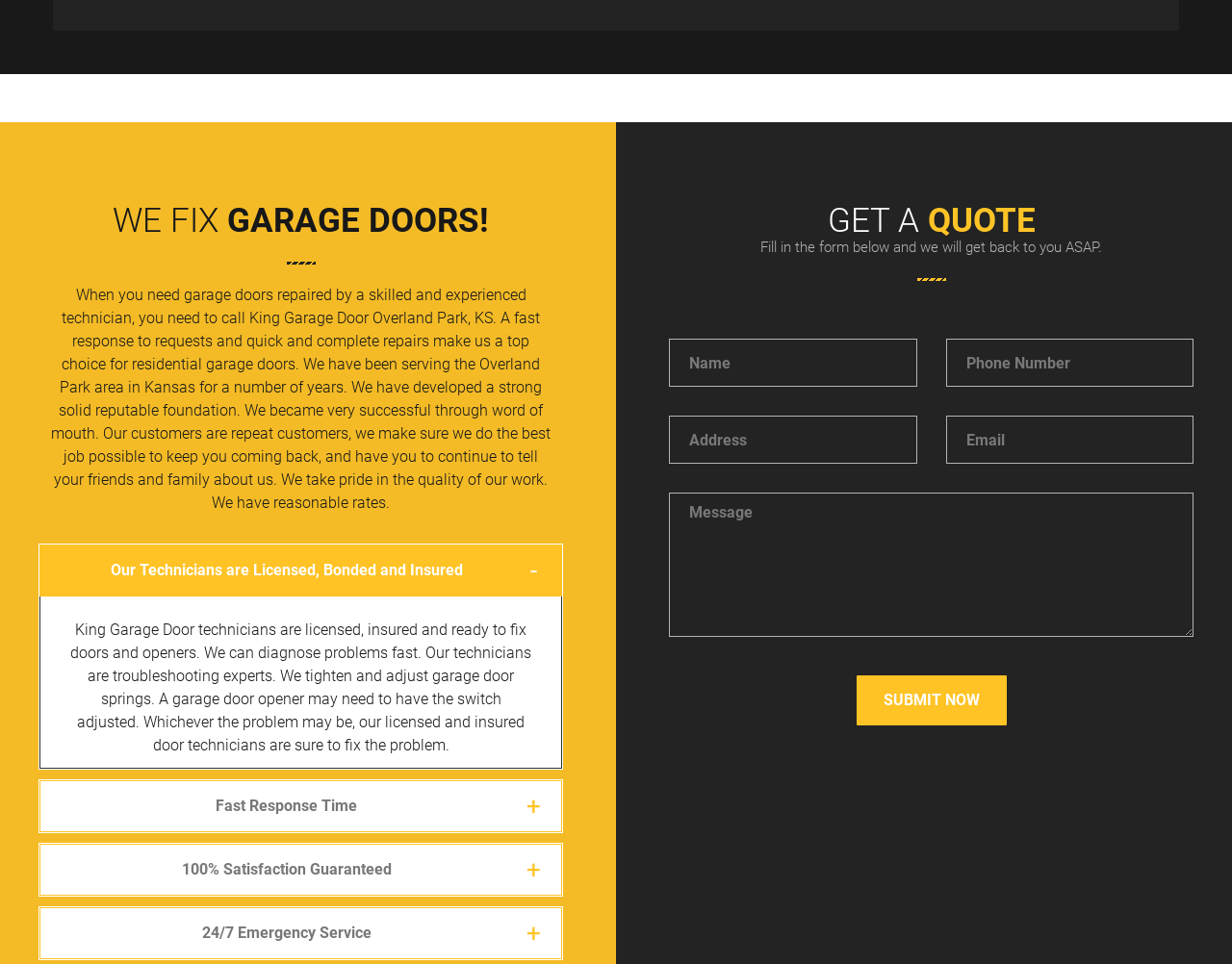What is the main service offered by King Garage Door?
Please respond to the question thoroughly and include all relevant details.

The main service offered by King Garage Door is garage door repair, as indicated by the heading 'WE FIX GARAGE DOORS!' and the description of their services provided on the webpage.